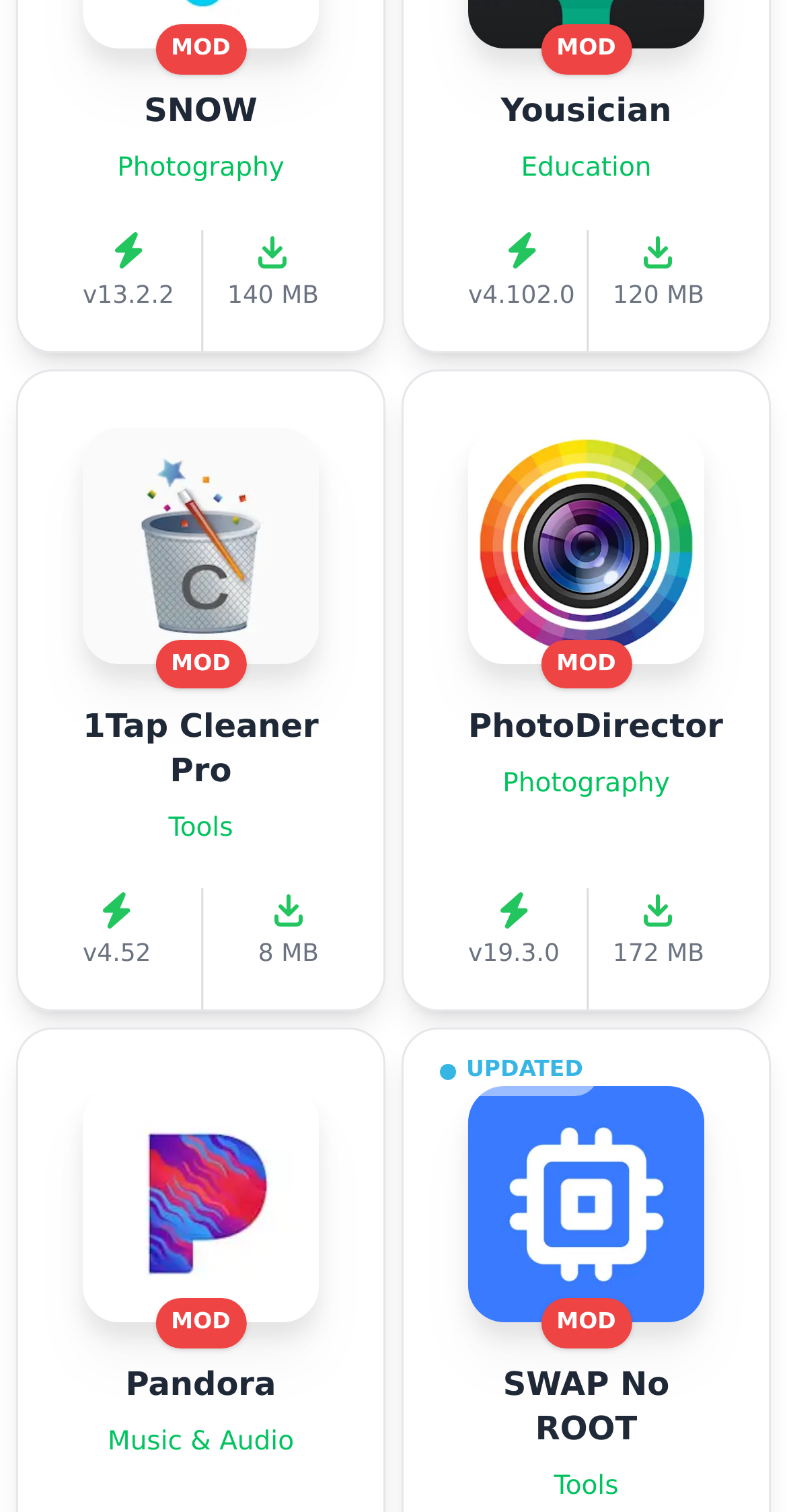What category does the Pandora app belong to?
Based on the content of the image, thoroughly explain and answer the question.

I found a heading element 'Pandora' and a static text 'Music & Audio' below it, which categorizes the Pandora app.